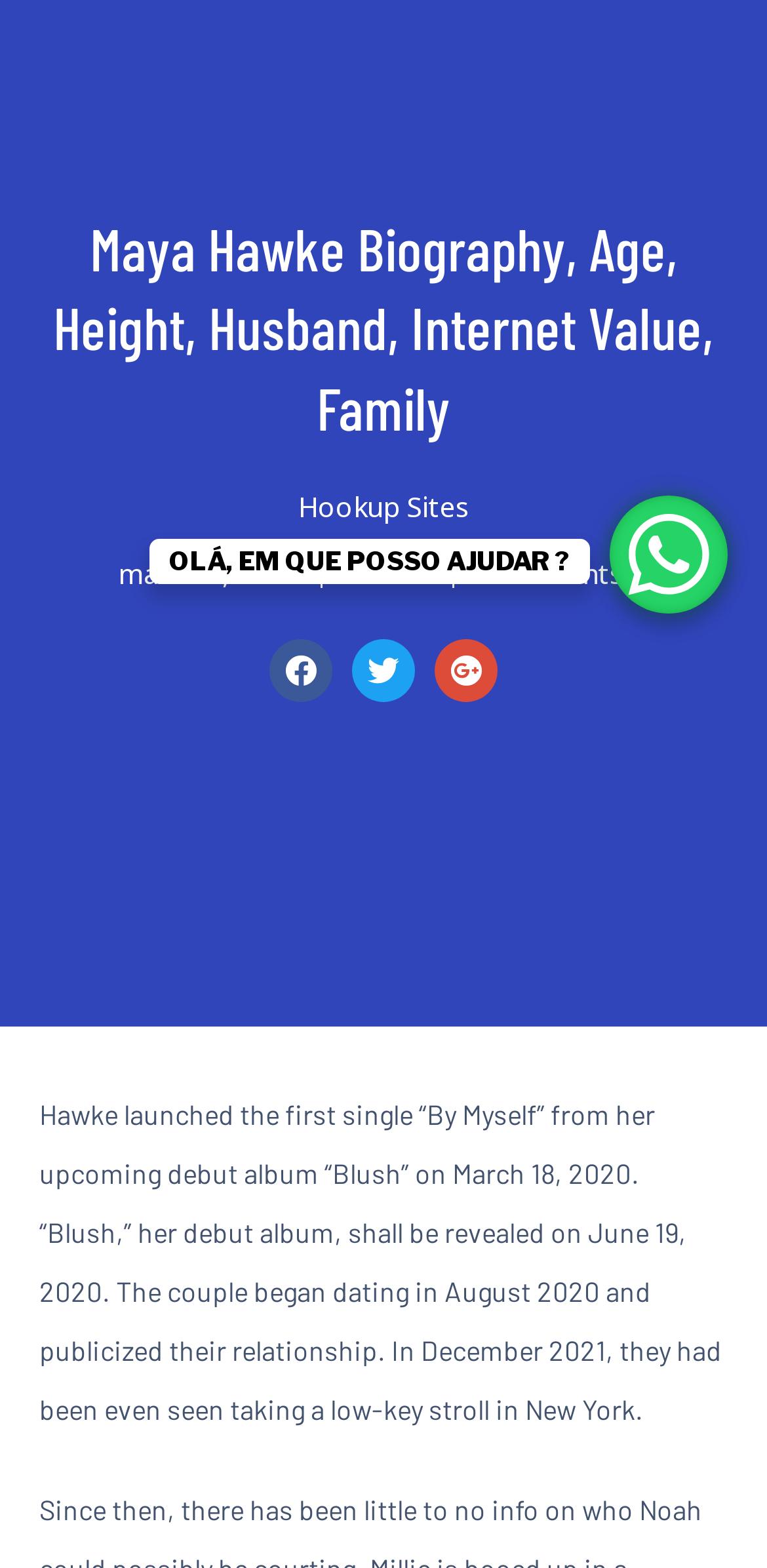Provide the bounding box coordinates of the UI element that matches the description: "Hookup Sites".

[0.363, 0.308, 0.637, 0.337]